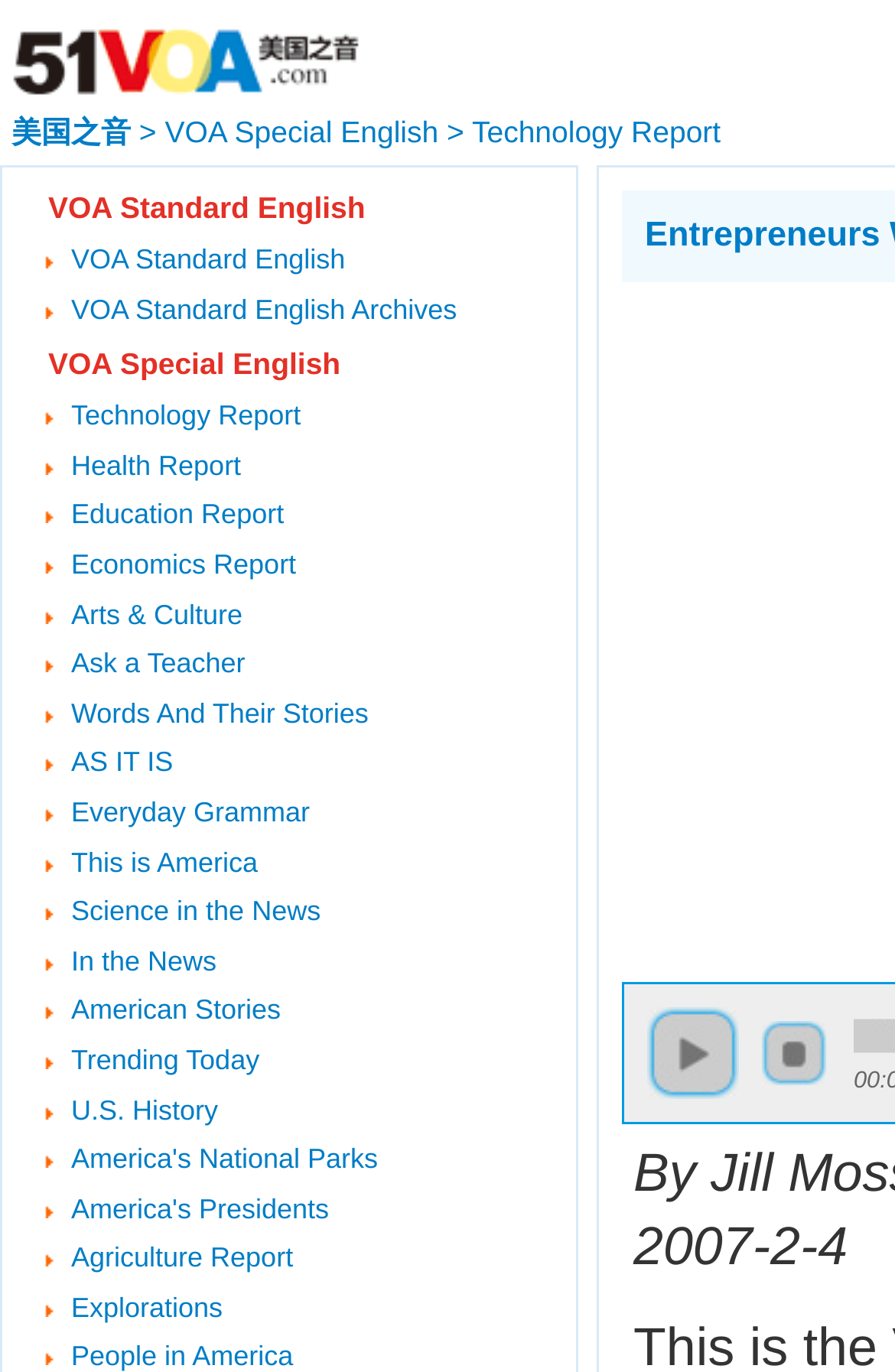Find the bounding box of the UI element described as: "title="Follow me on Instagram"". The bounding box coordinates should be given as four float values between 0 and 1, i.e., [left, top, right, bottom].

None